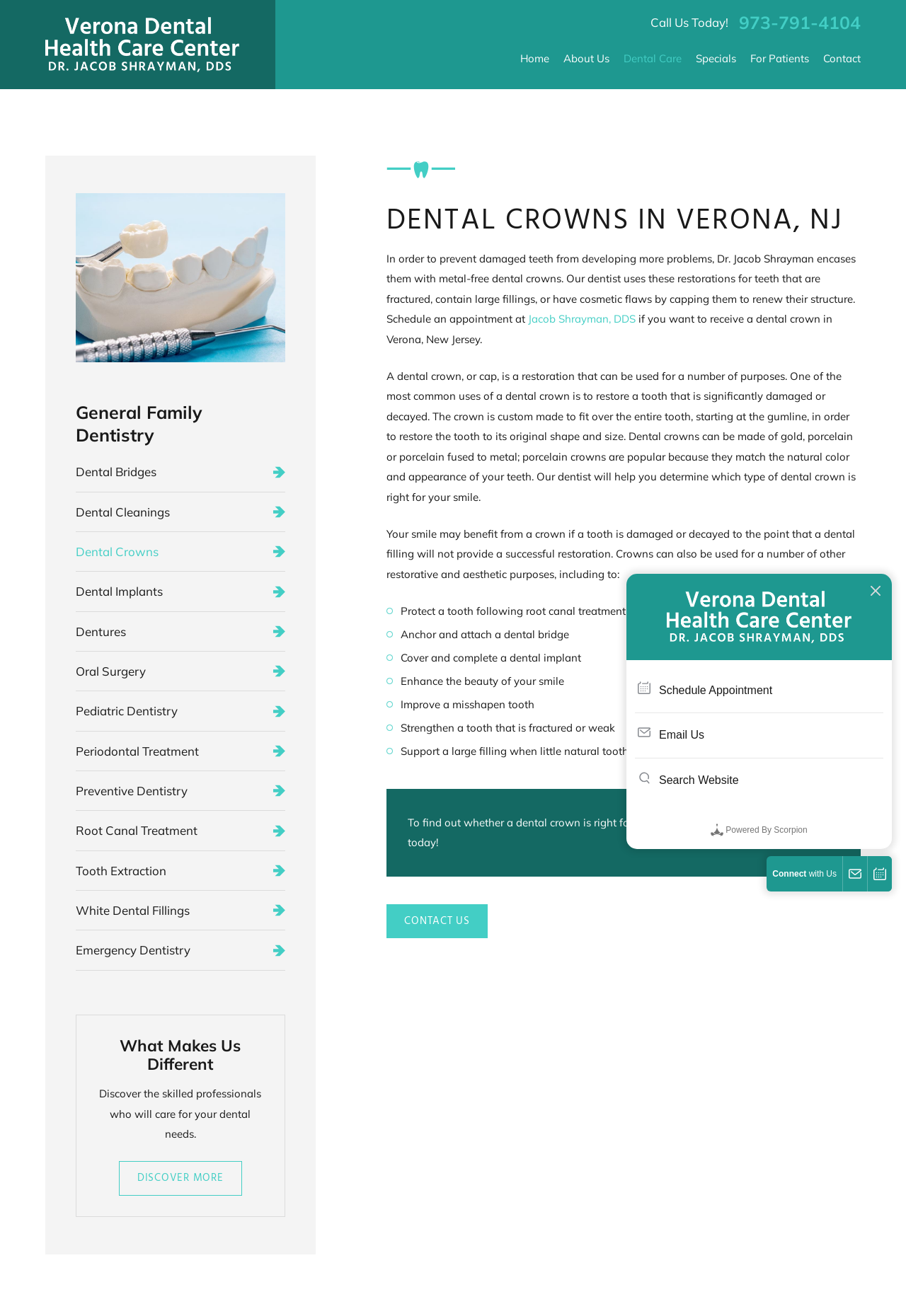What is the purpose of a dental crown?
Using the image, give a concise answer in the form of a single word or short phrase.

To restore a tooth